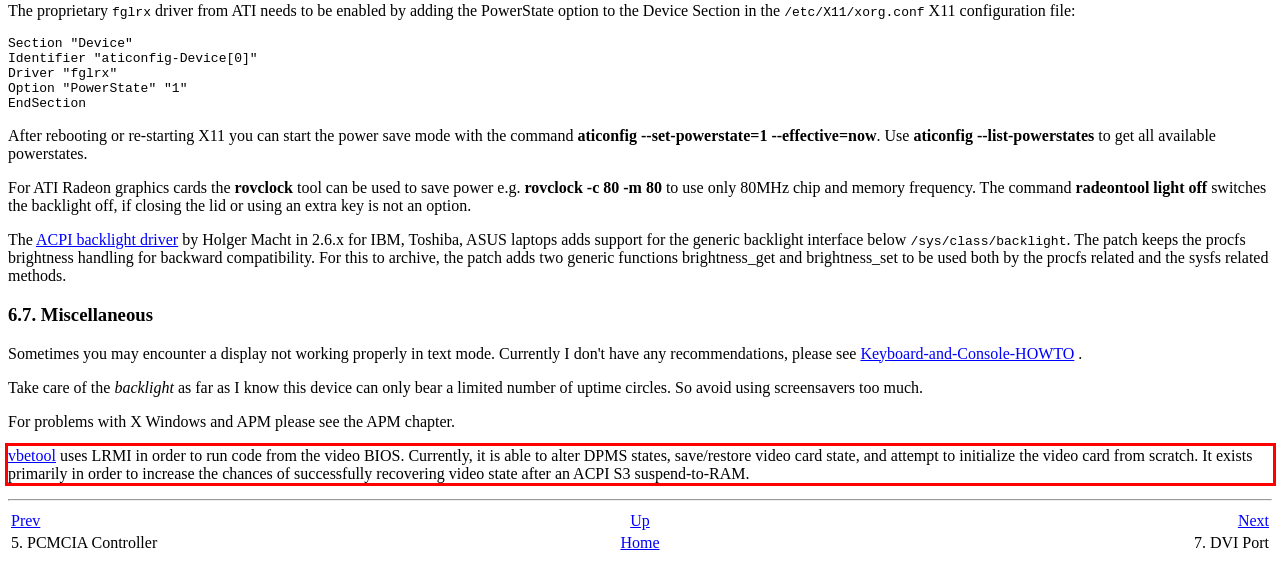Please identify the text within the red rectangular bounding box in the provided webpage screenshot.

vbetool uses LRMI in order to run code from the video BIOS. Currently, it is able to alter DPMS states, save/restore video card state, and attempt to initialize the video card from scratch. It exists primarily in order to increase the chances of successfully recovering video state after an ACPI S3 suspend-to-RAM.